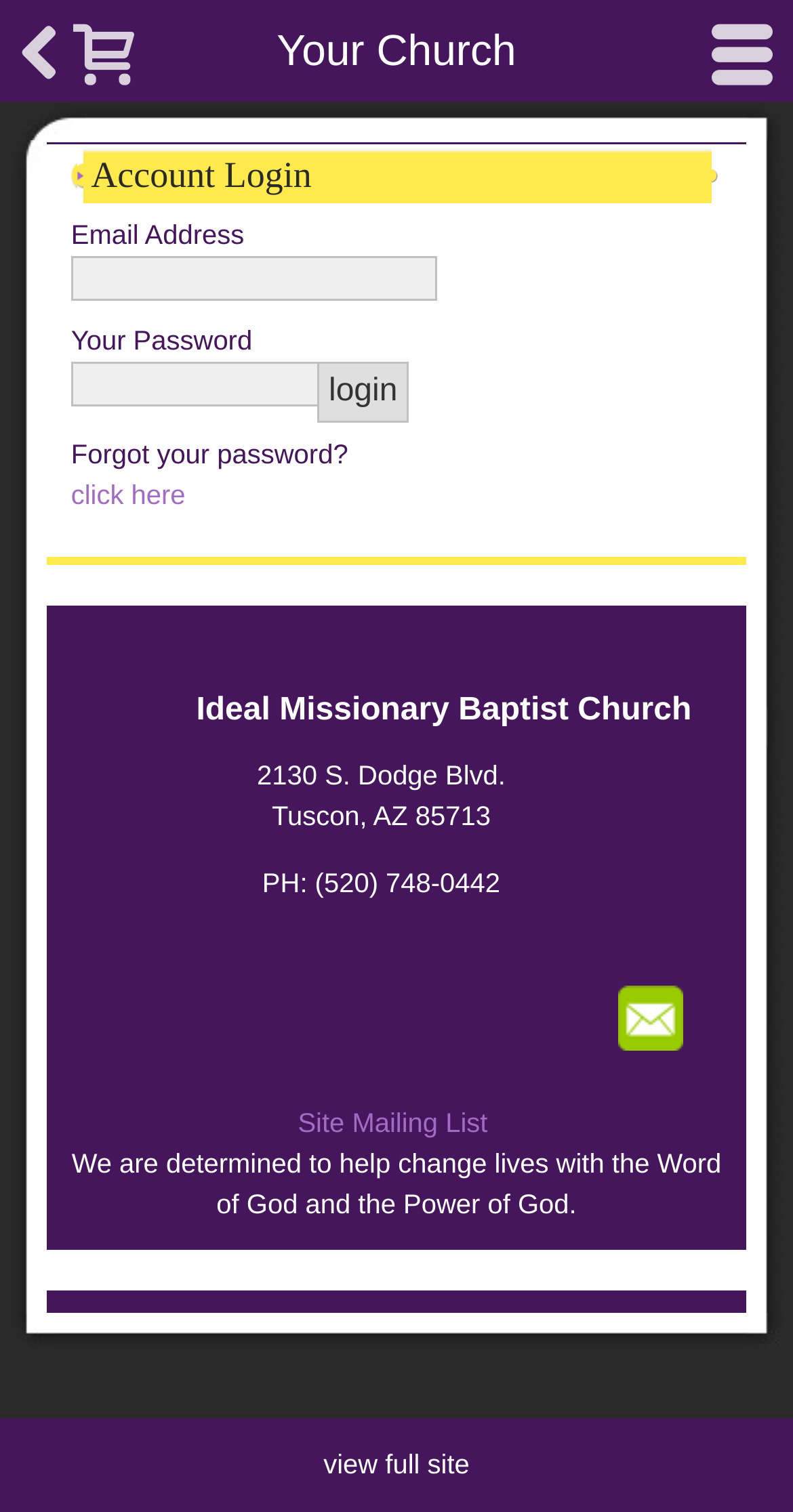Please find the bounding box coordinates of the clickable region needed to complete the following instruction: "Click forgot password link". The bounding box coordinates must consist of four float numbers between 0 and 1, i.e., [left, top, right, bottom].

[0.09, 0.317, 0.234, 0.337]